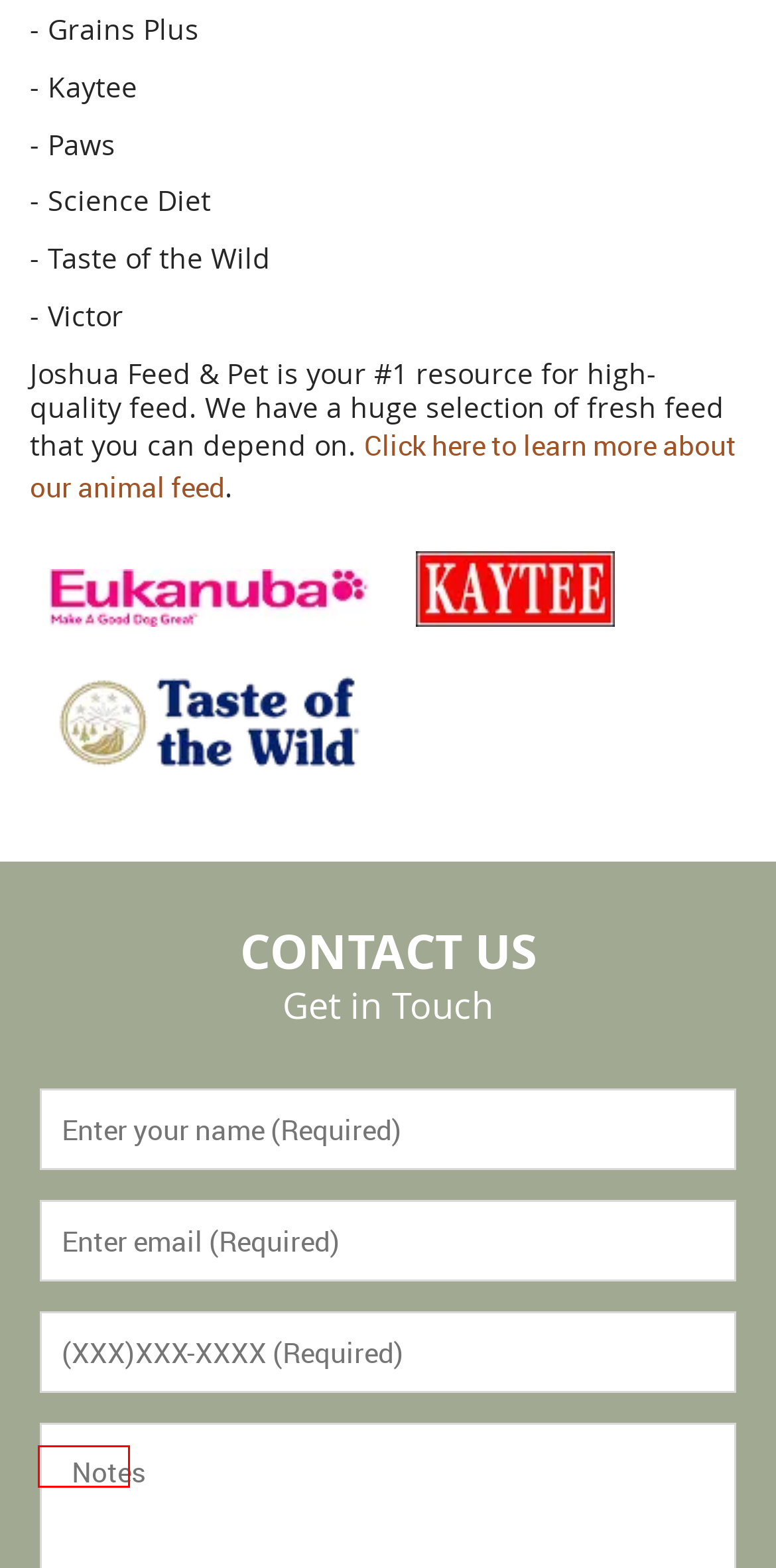Given a webpage screenshot with a UI element marked by a red bounding box, choose the description that best corresponds to the new webpage that will appear after clicking the element. The candidates are:
A. The best Vet and Tack supplies | Veterinarian in Joshua, TX | Joshua Feed & Pet
B. Fresh fishing bait in Joshua, TX | Veterinarian in Joshua, TX | Joshua Feed & Pet
C. Quality Show Feeds | Veterinarian in Joshua, TX | Joshua Feed & Pet
D. Leaflet - a JavaScript library for interactive maps
E. Internet Brands
F. Quality feed for your livestock | Veterinarian in Joshua, TX | Joshua Feed & Pet
G. Small accessories for your pets | Veterinarian in Joshua, TX | Joshua Feed & Pet
H. Contact Us | Veterinarian in Joshua, TX | Joshua Feed & Pet

D